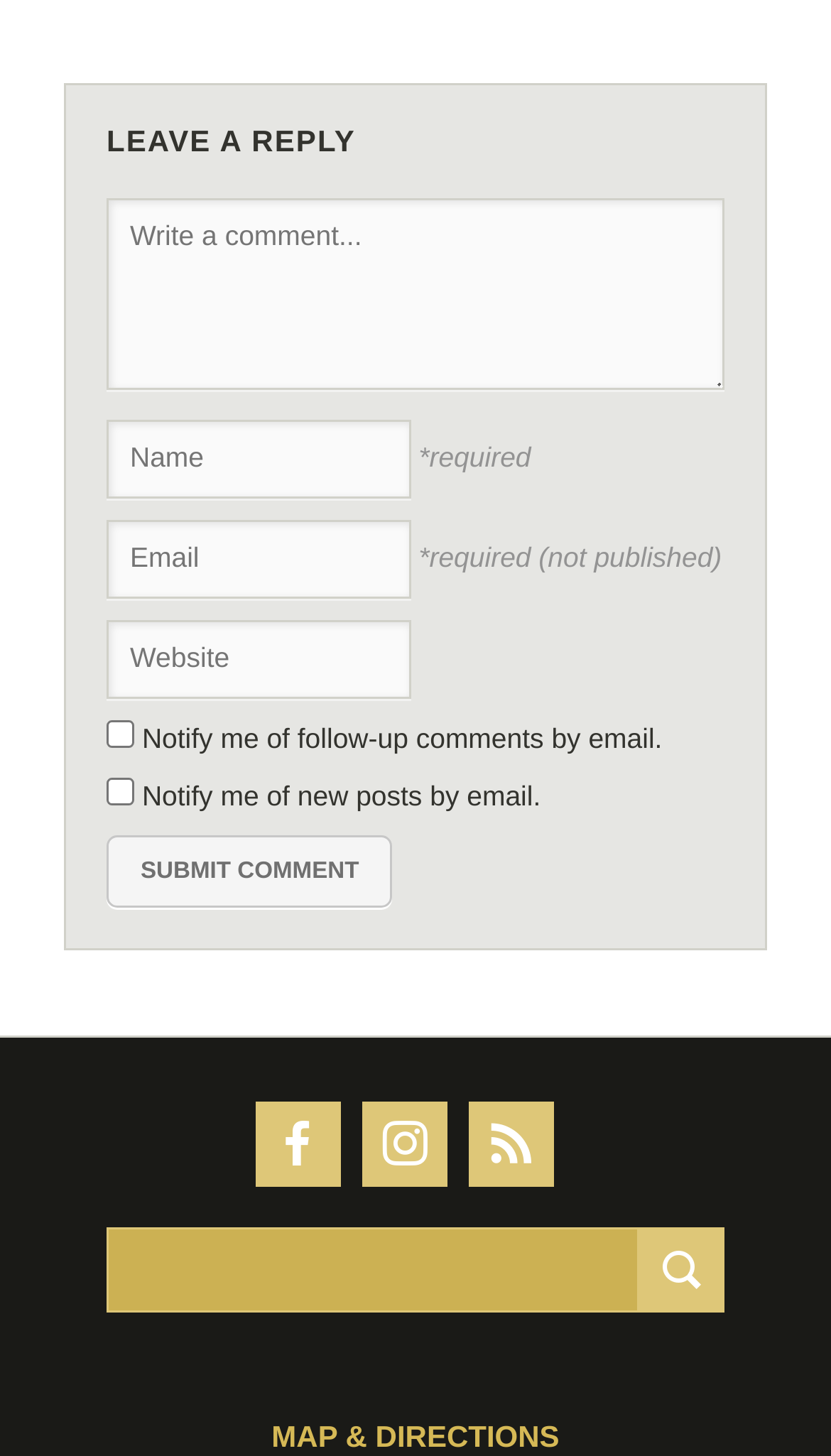Find the bounding box coordinates of the element to click in order to complete the given instruction: "leave a comment."

[0.128, 0.136, 0.872, 0.268]